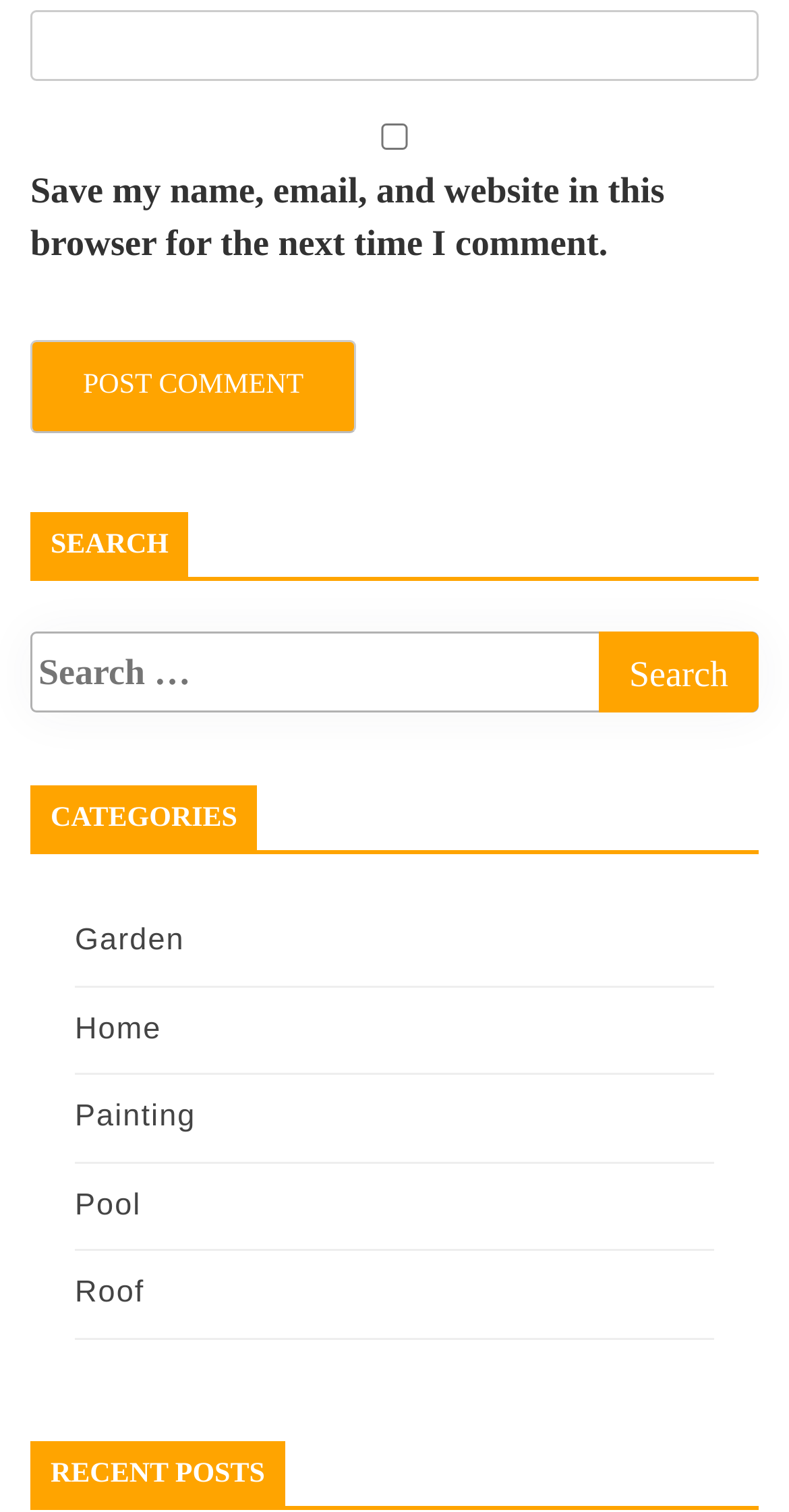Observe the image and answer the following question in detail: What is the title of the section below the categories?

The section below the categories has a heading 'RECENT POSTS', which suggests that it lists recent posts or articles on the website.